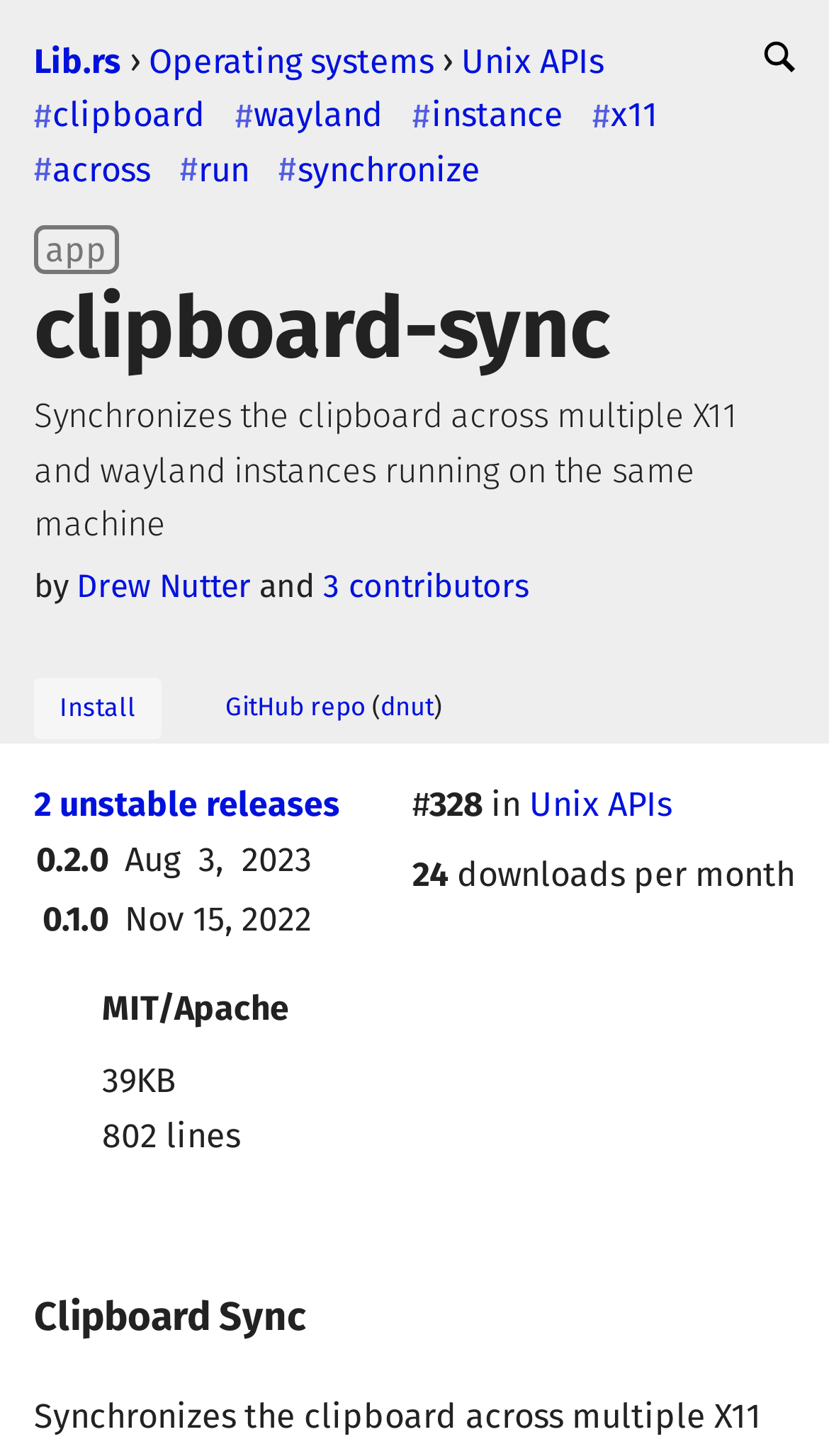How many contributors are there for this project?
Using the picture, provide a one-word or short phrase answer.

3 contributors